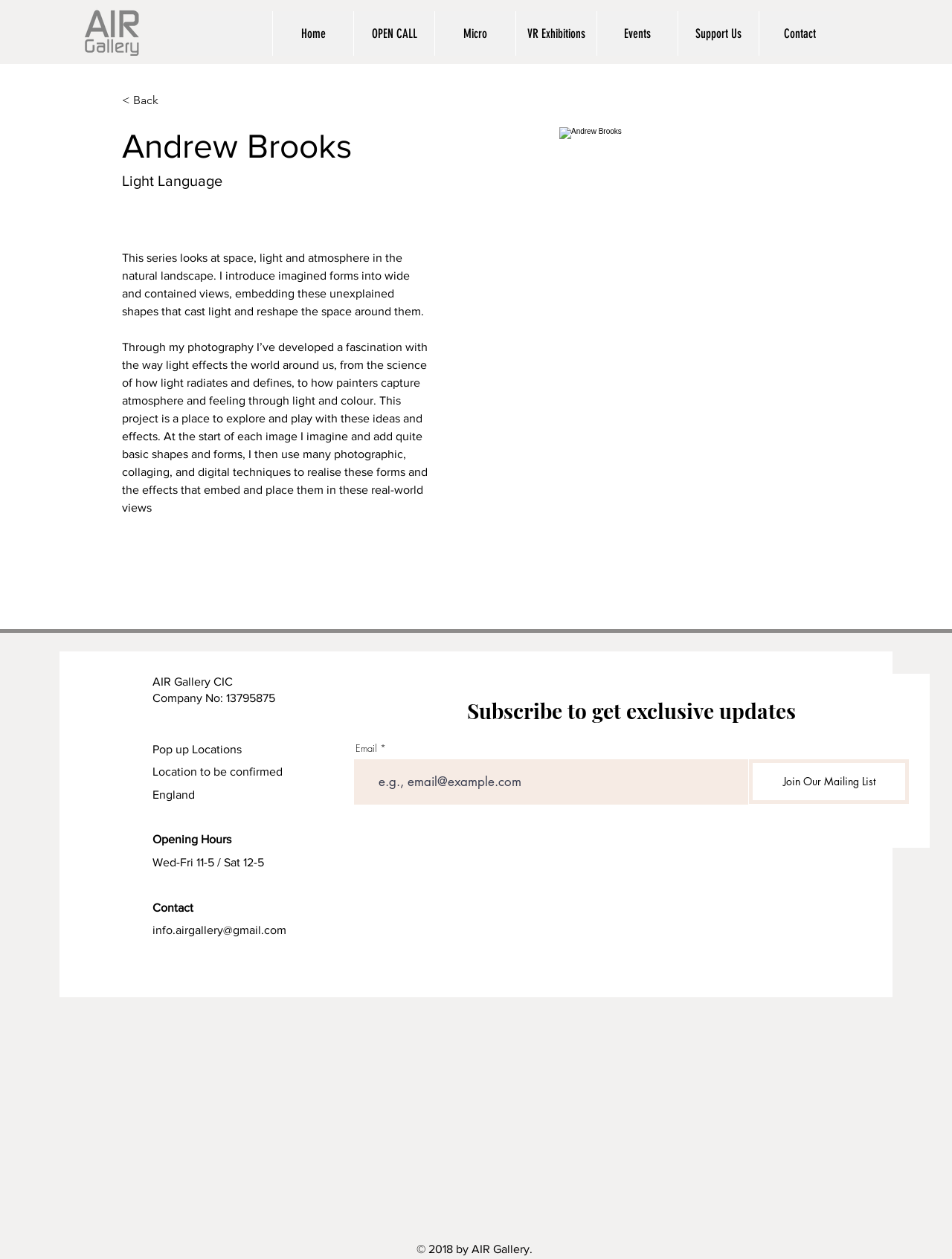Determine the bounding box coordinates of the clickable region to follow the instruction: "Subscribe to get exclusive updates".

[0.787, 0.603, 0.955, 0.639]